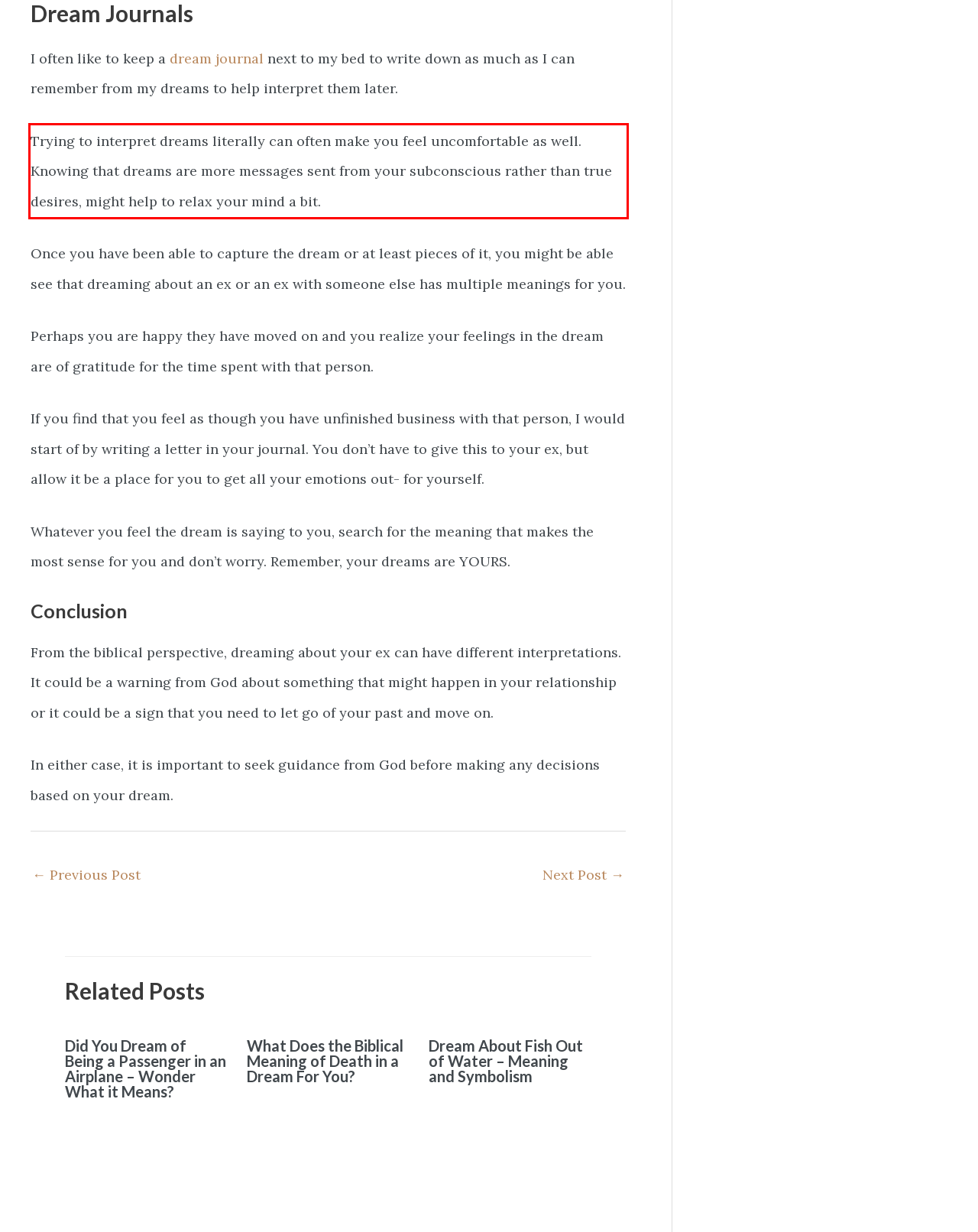Examine the webpage screenshot and use OCR to recognize and output the text within the red bounding box.

Trying to interpret dreams literally can often make you feel uncomfortable as well. Knowing that dreams are more messages sent from your subconscious rather than true desires, might help to relax your mind a bit.